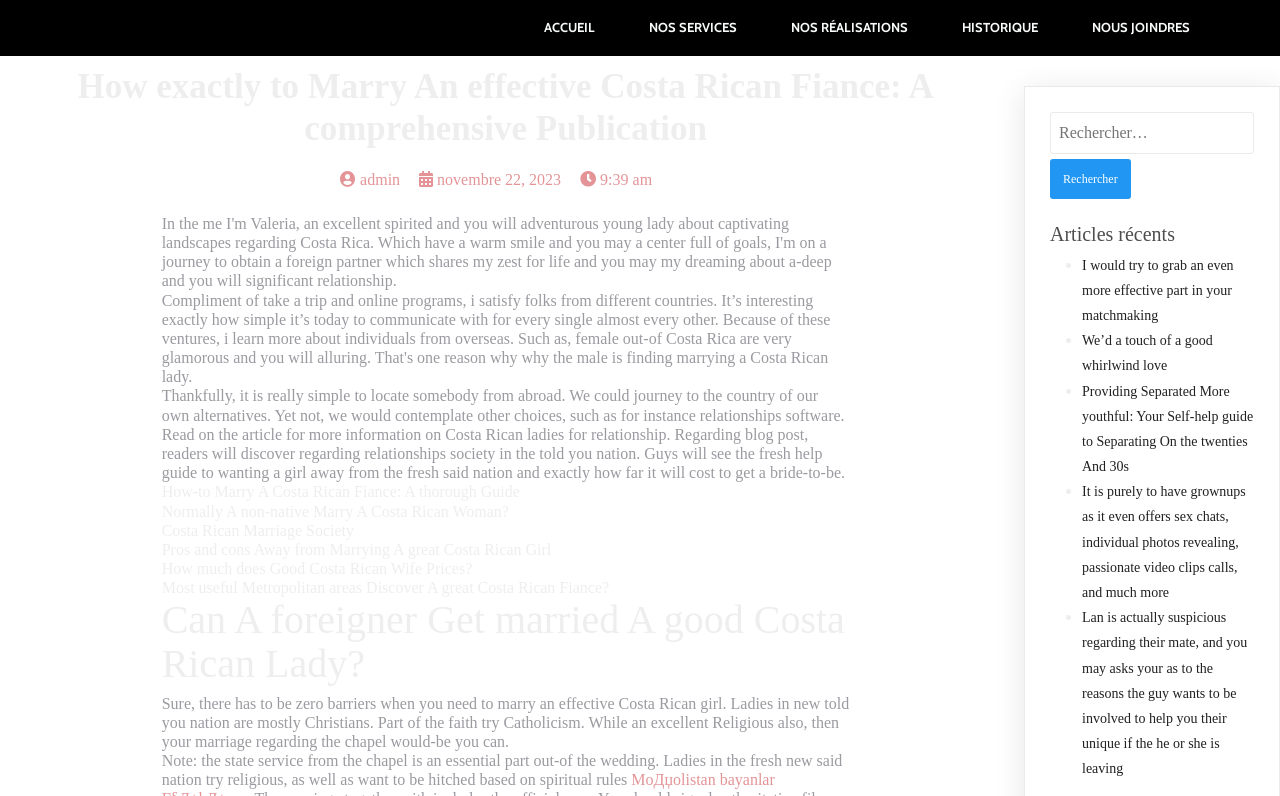Determine the bounding box coordinates for the element that should be clicked to follow this instruction: "Search for something". The coordinates should be given as four float numbers between 0 and 1, in the format [left, top, right, bottom].

[0.82, 0.14, 0.98, 0.249]